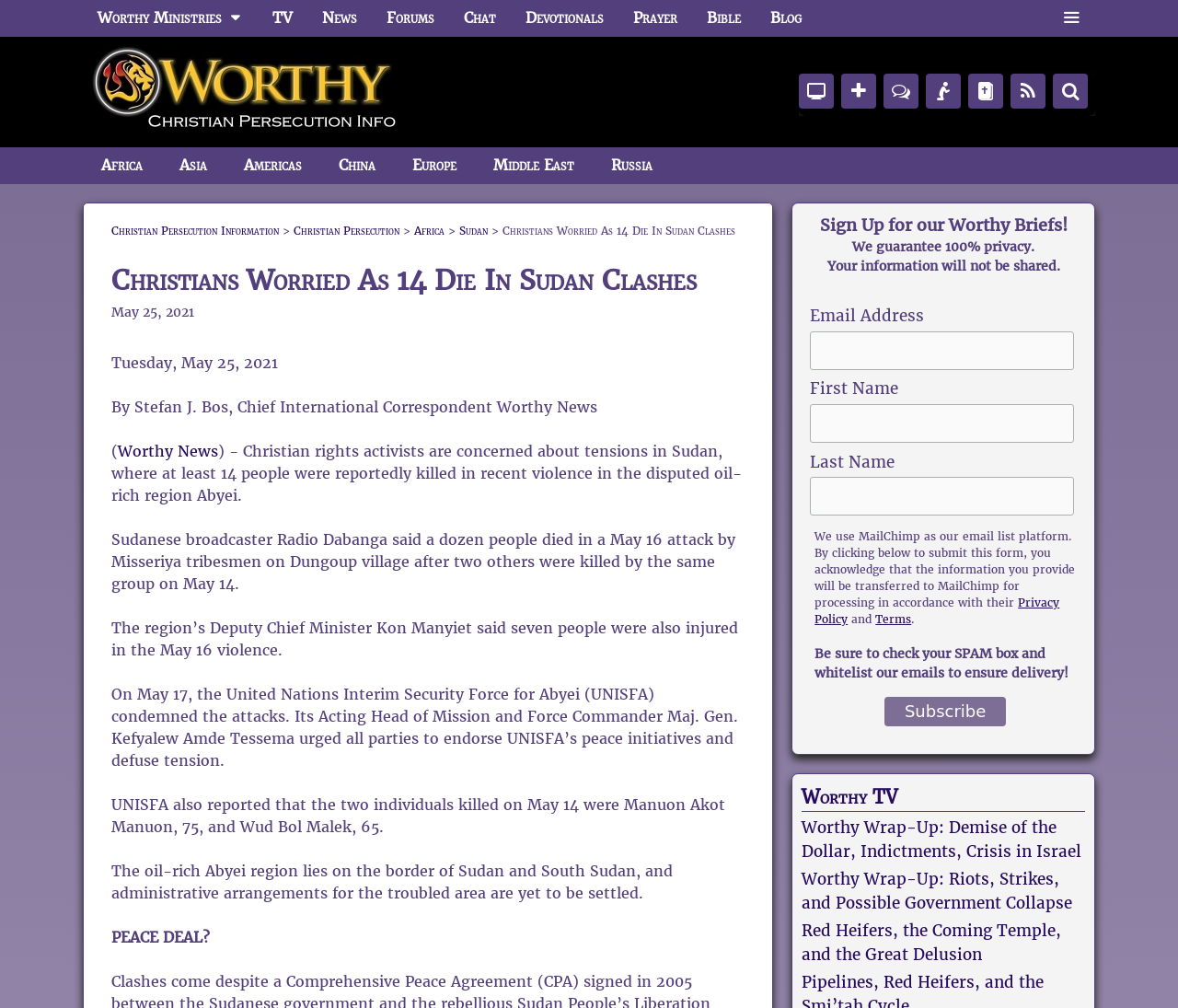Based on the element description name="subscribe" value="Subscribe", identify the bounding box of the UI element in the given webpage screenshot. The coordinates should be in the format (top-left x, top-left y, bottom-right x, bottom-right y) and must be between 0 and 1.

[0.751, 0.692, 0.854, 0.721]